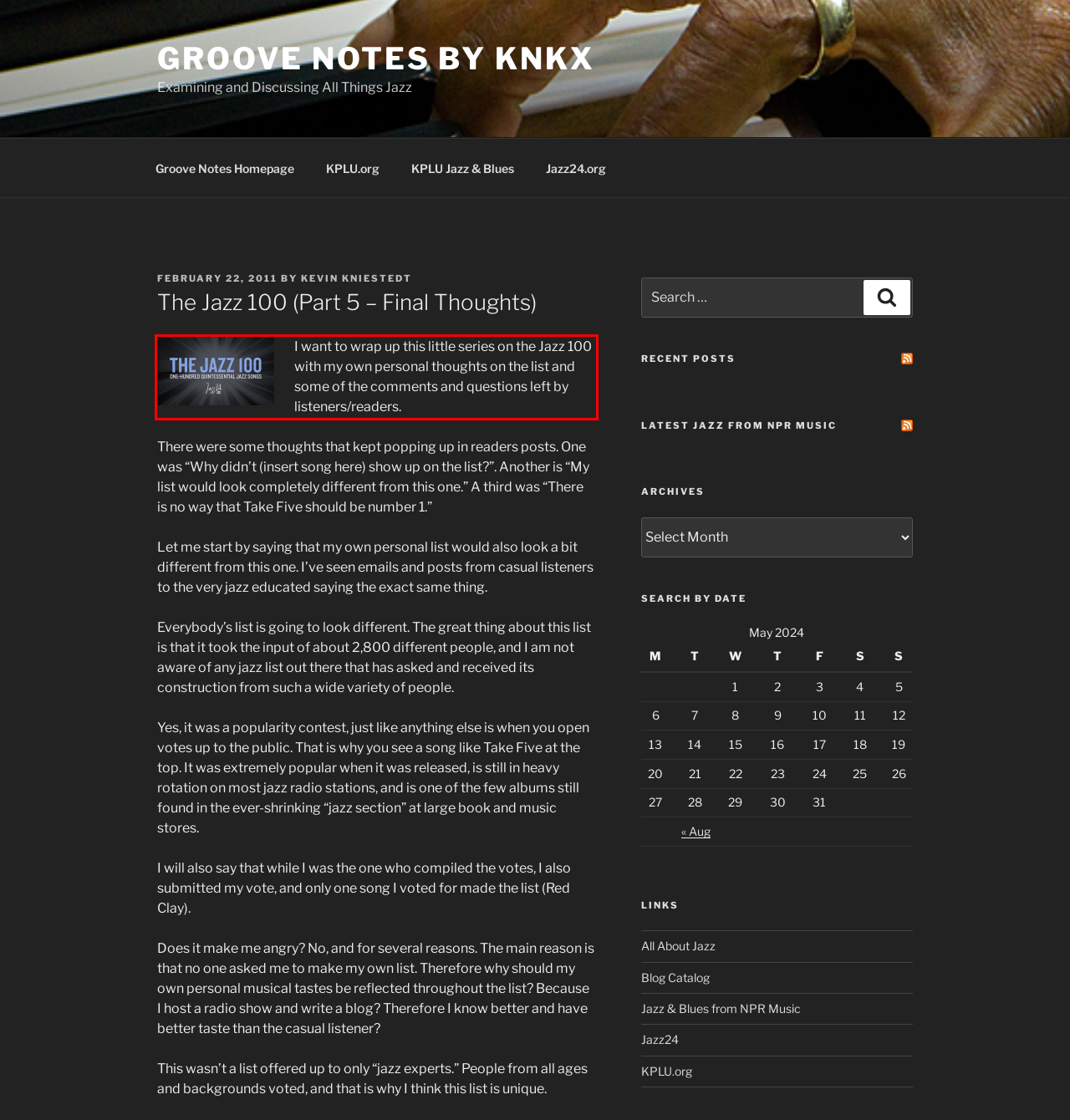You have a screenshot of a webpage with a UI element highlighted by a red bounding box. Use OCR to obtain the text within this highlighted area.

I want to wrap up this little series on the Jazz 100 with my own personal thoughts on the list and some of the comments and questions left by listeners/readers.